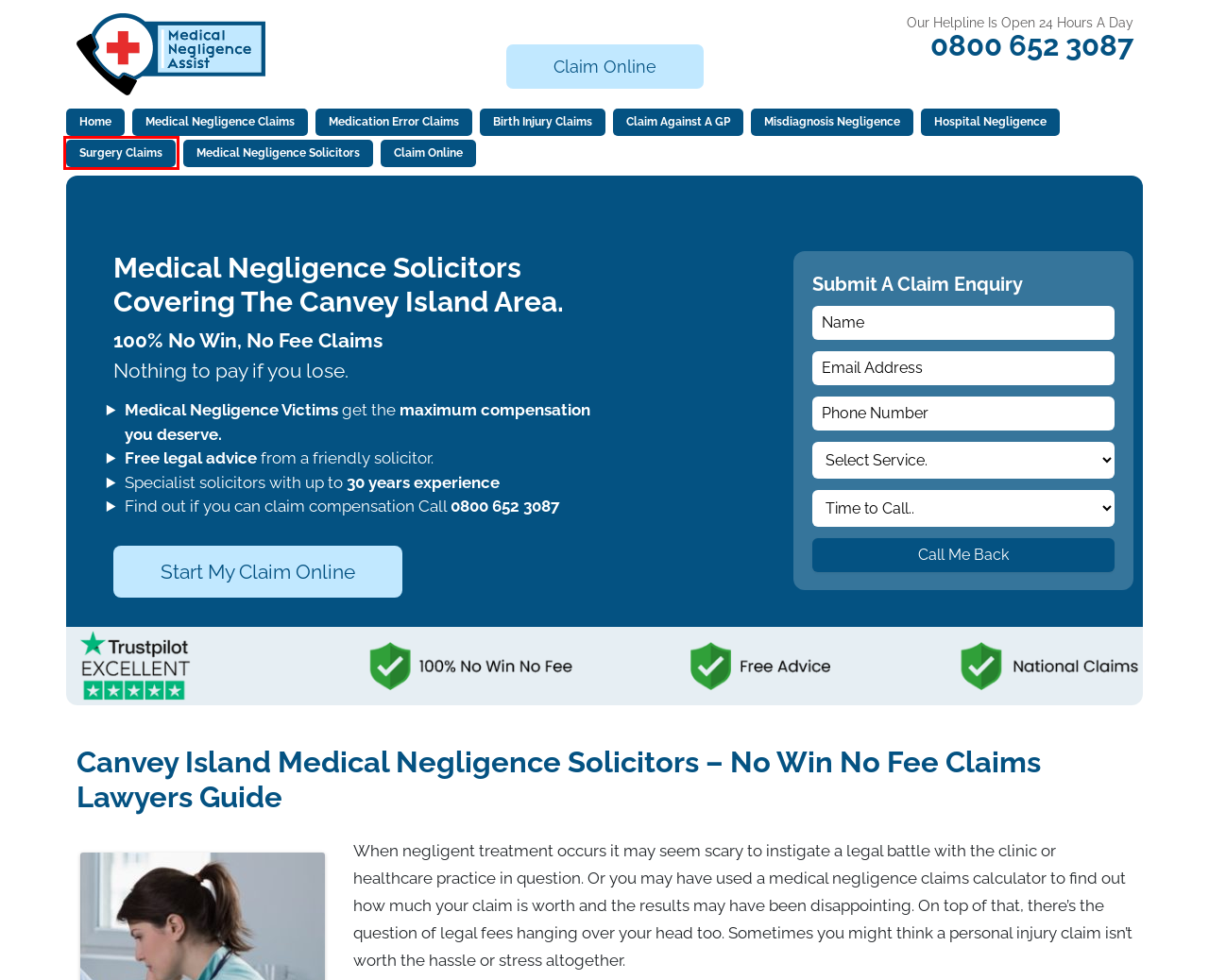You are presented with a screenshot of a webpage containing a red bounding box around an element. Determine which webpage description best describes the new webpage after clicking on the highlighted element. Here are the candidates:
A. GP Medical Negligence Compensation Claims
B. Surgical Negligence Compensation Claims
C. Claim Online
D. Medication Error Claims
E. Claim Compensation With Medical Negligence Solicitors
F. MRSA Compensation Claims Specialists | No Win No Fee
G. Medical Negligence Assist | Experts In No Win No Fee Claims
H. Still Born Birth Injury Claim

B